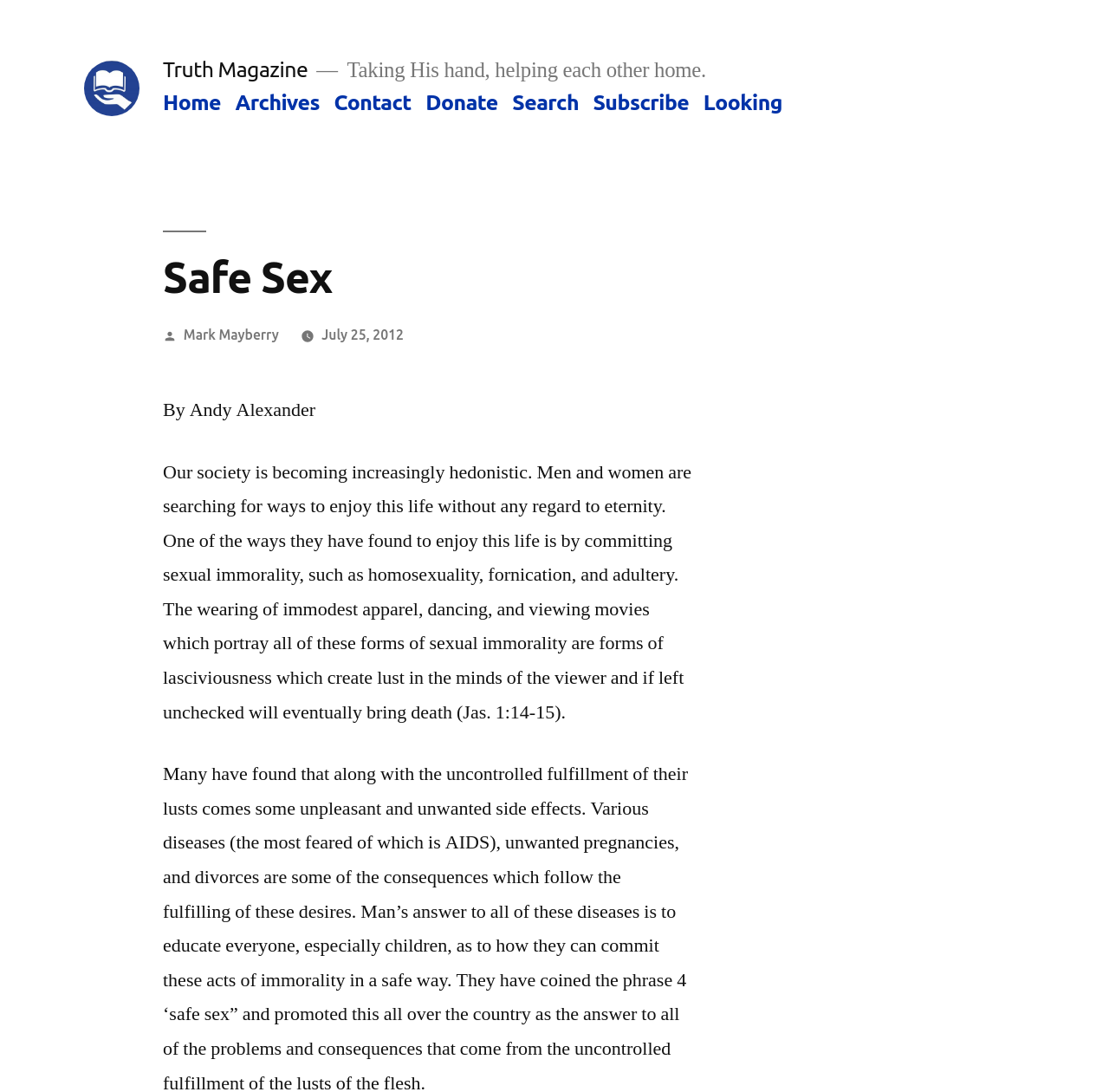Please determine the bounding box coordinates of the element to click on in order to accomplish the following task: "Click on Python代写". Ensure the coordinates are four float numbers ranging from 0 to 1, i.e., [left, top, right, bottom].

None